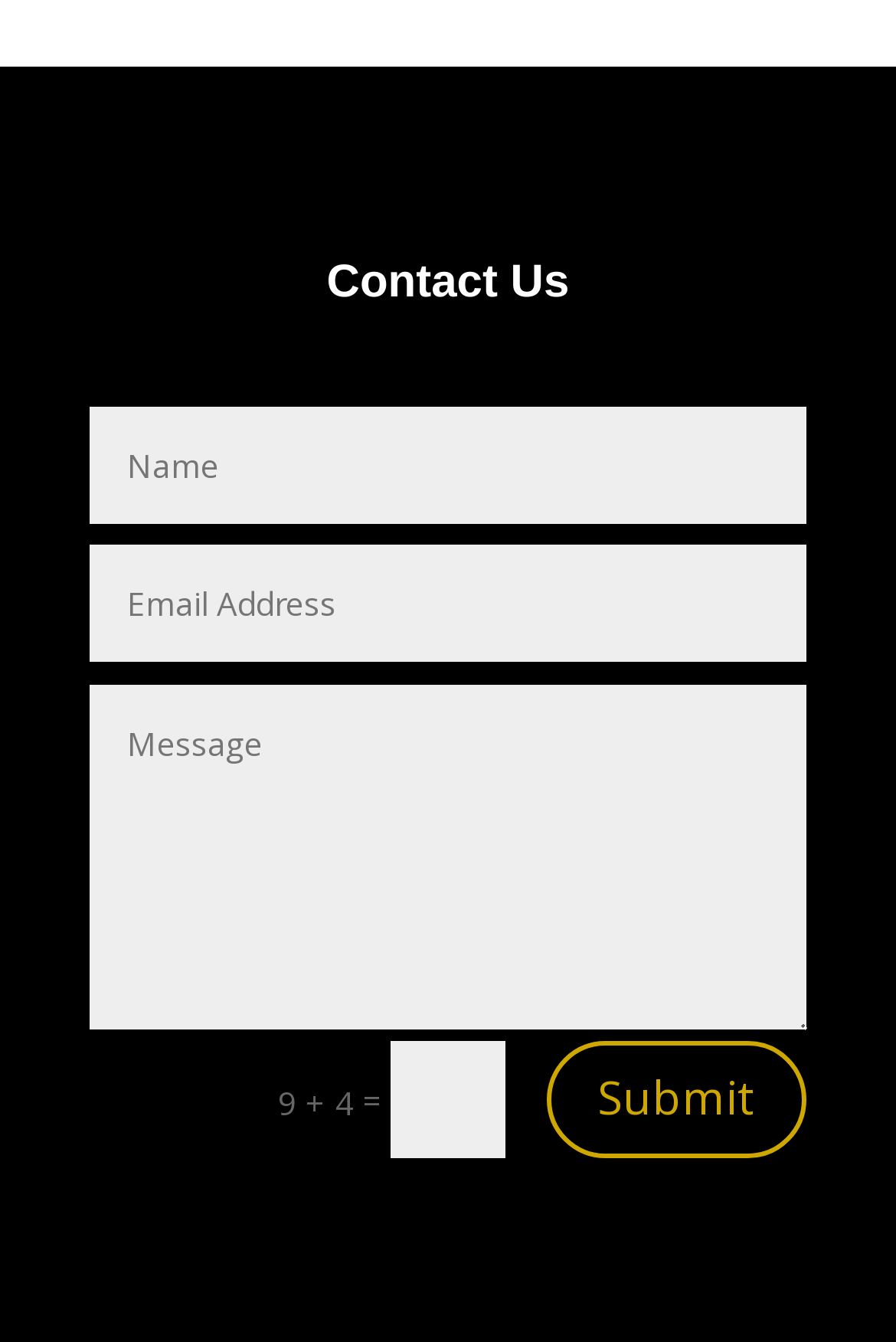Analyze the image and deliver a detailed answer to the question: What is the purpose of the button?

The button with the text 'Submit 5' is likely used to submit the information entered in the textboxes, as it is placed below them and has a submit-like label.